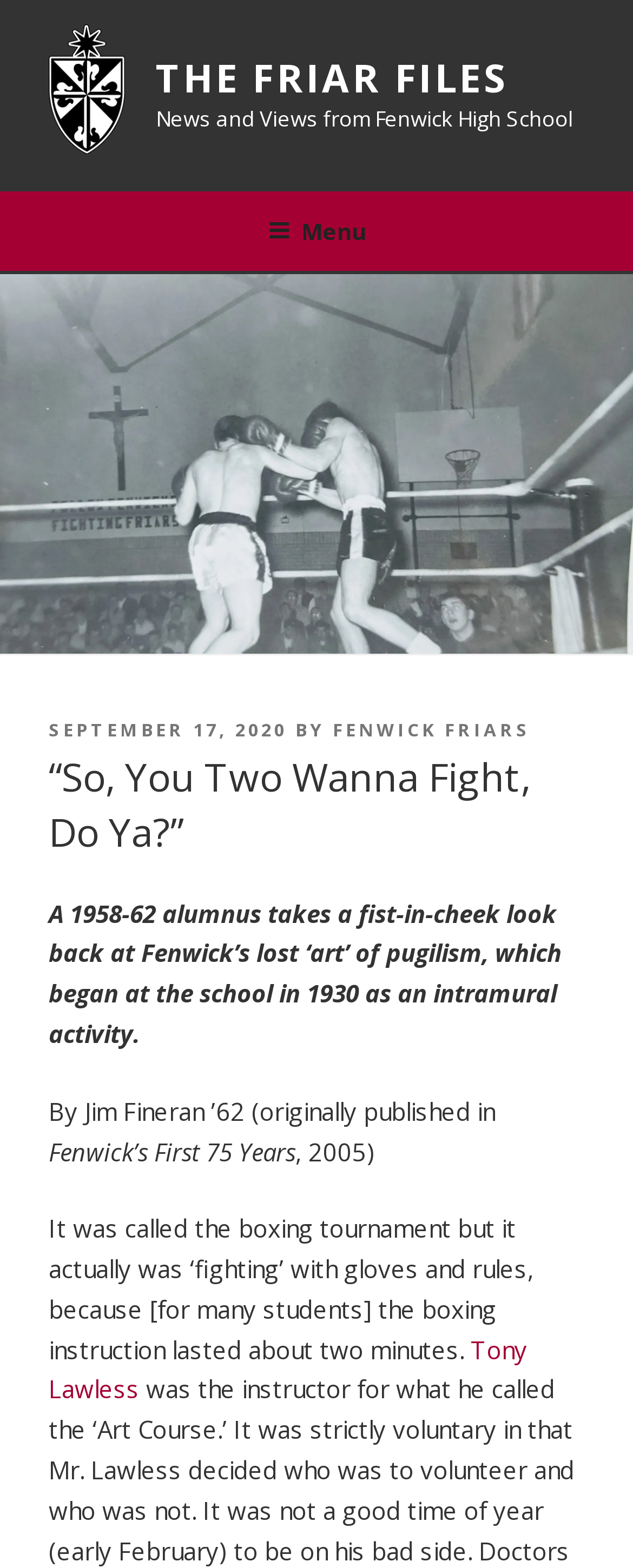What is the name of the person mentioned in the article? From the image, respond with a single word or brief phrase.

Tony Lawless